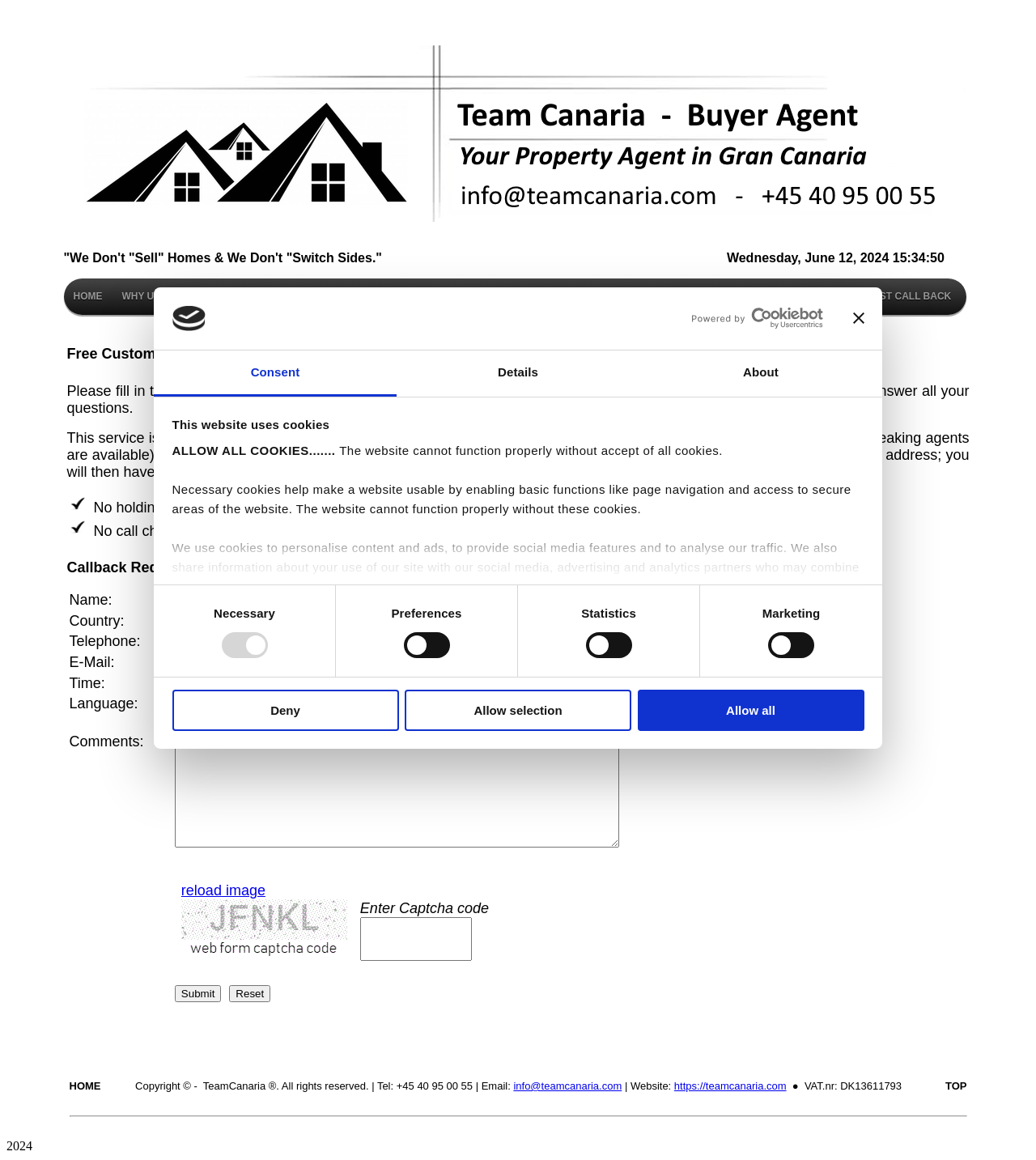Extract the main title from the webpage and generate its text.

Free Customer Call Back Service